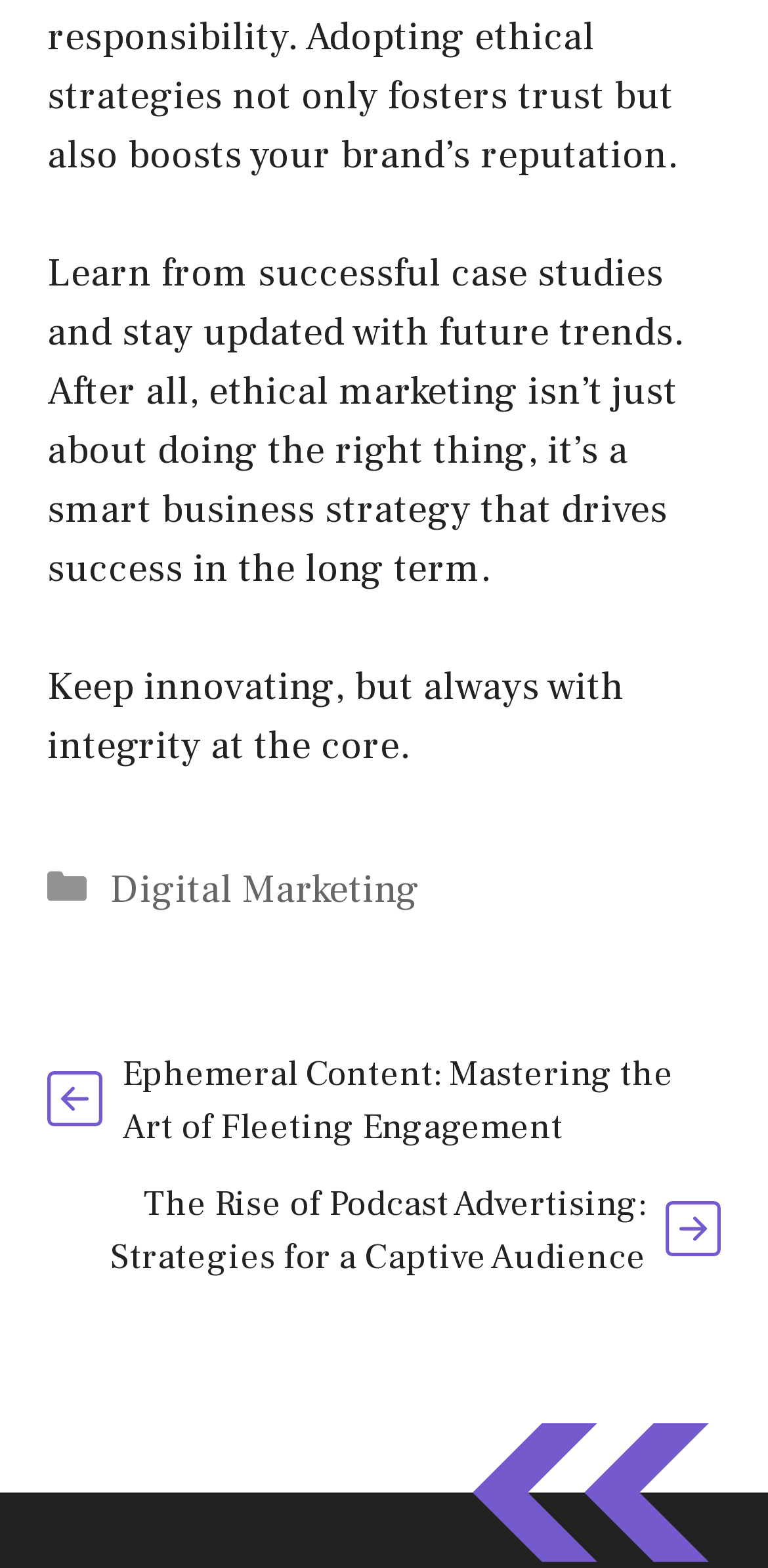Please provide a detailed answer to the question below based on the screenshot: 
How many links are there in the footer section?

In the footer section, there is one link element with the text 'Digital Marketing', which is a child element of the 'Entry meta' footer element.